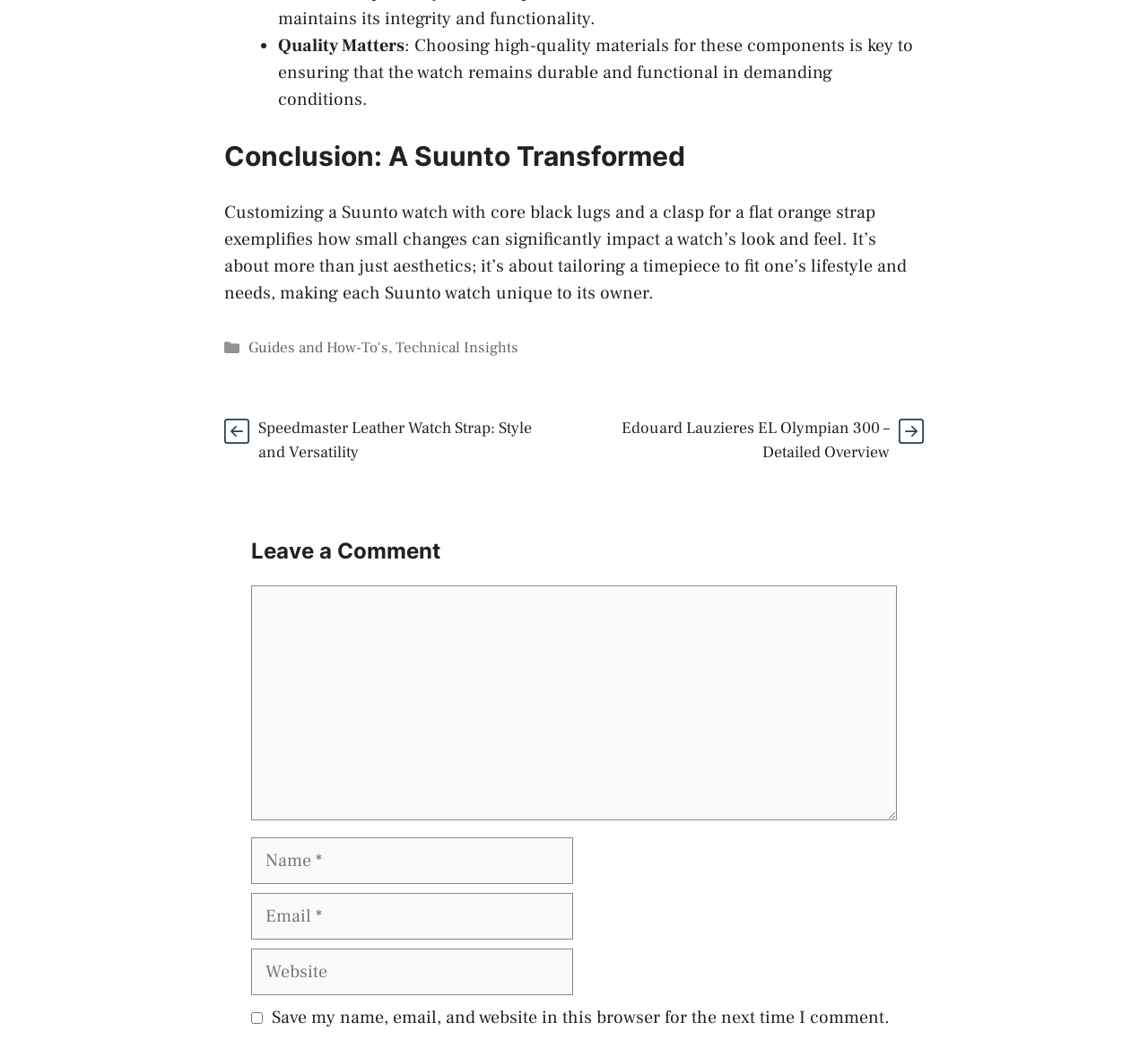Identify the bounding box coordinates of the area you need to click to perform the following instruction: "Enter a comment".

[0.219, 0.554, 0.781, 0.776]